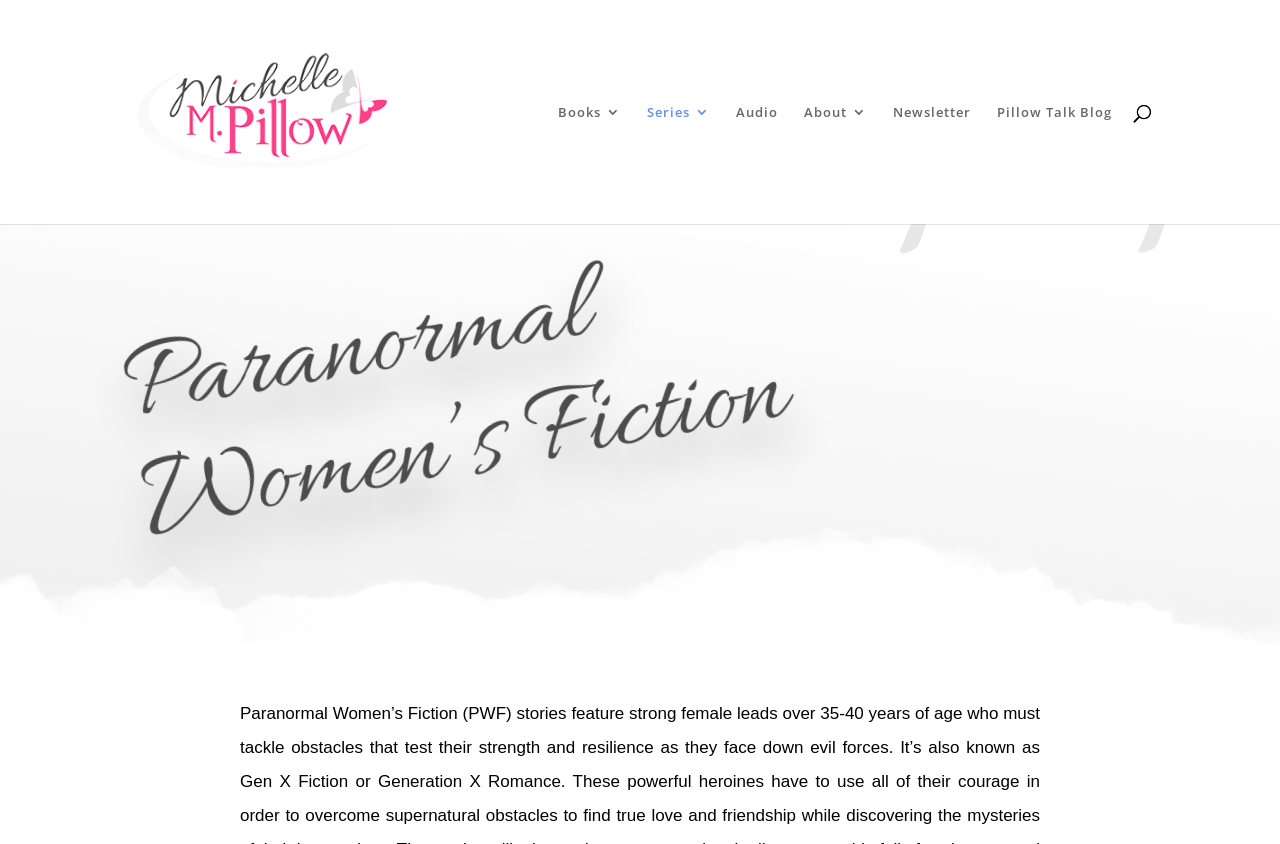What is the purpose of the button at the top left?
Please respond to the question with as much detail as possible.

I found the purpose of the button by looking at the image element with the text 'Accessibility Tools' which is located next to the button, indicating that the button is used to open accessibility tools.